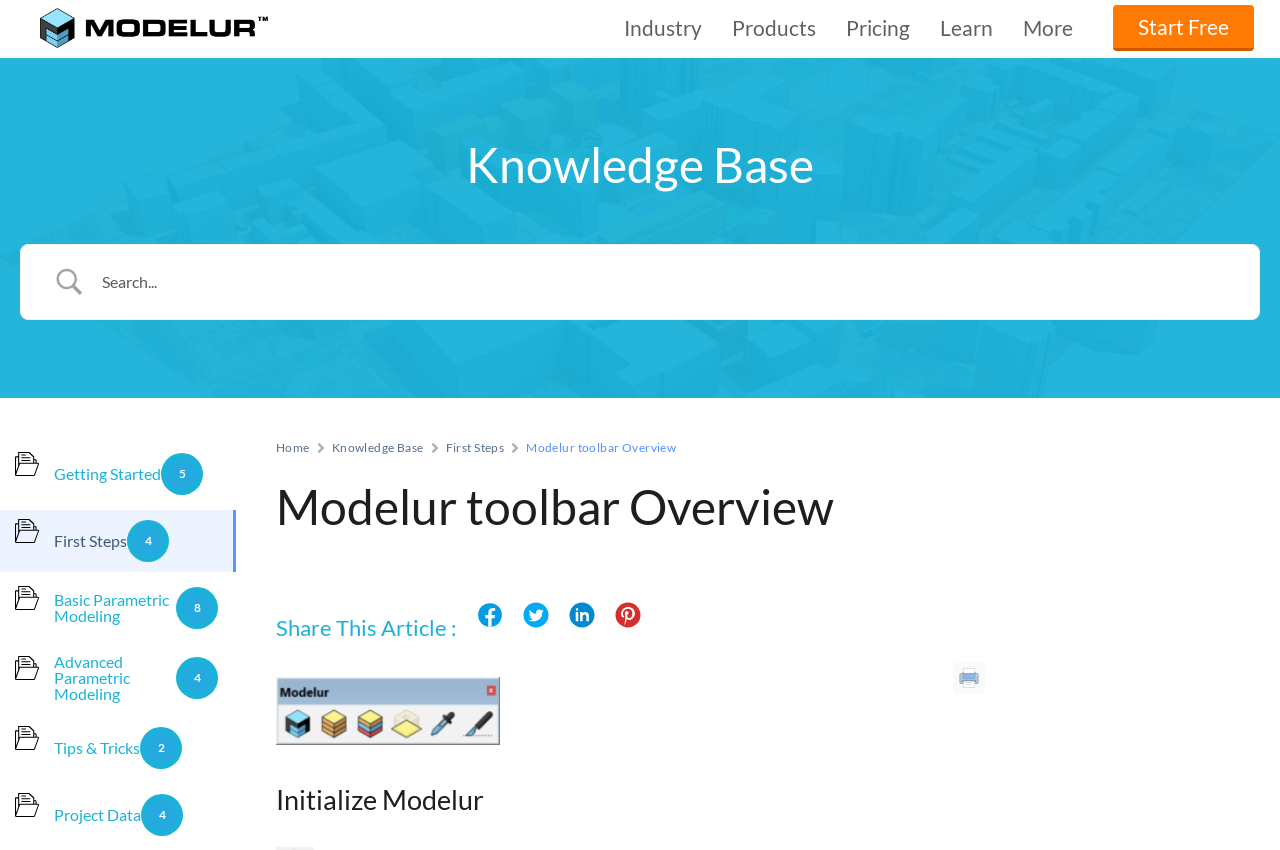Extract the bounding box coordinates for the HTML element that matches this description: "First Steps". The coordinates should be four float numbers between 0 and 1, i.e., [left, top, right, bottom].

[0.348, 0.515, 0.394, 0.539]